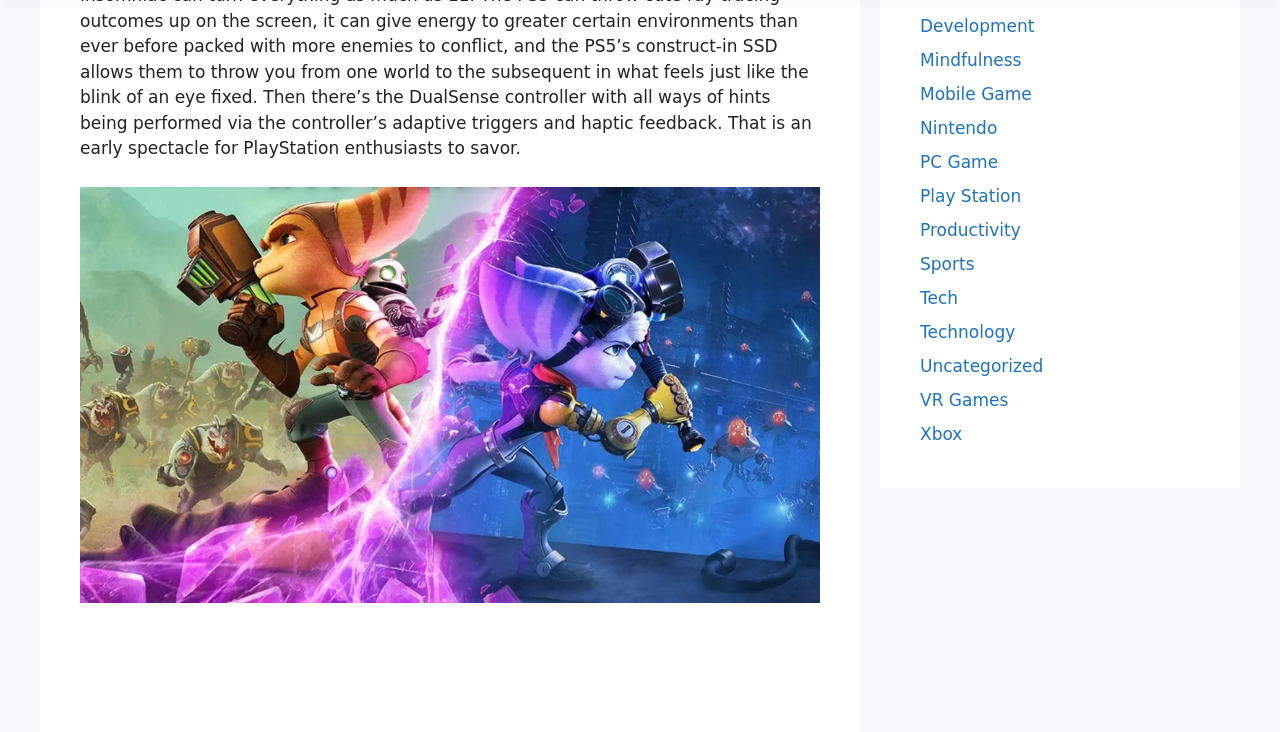Using the description "PC Game", locate and provide the bounding box of the UI element.

[0.719, 0.208, 0.78, 0.235]